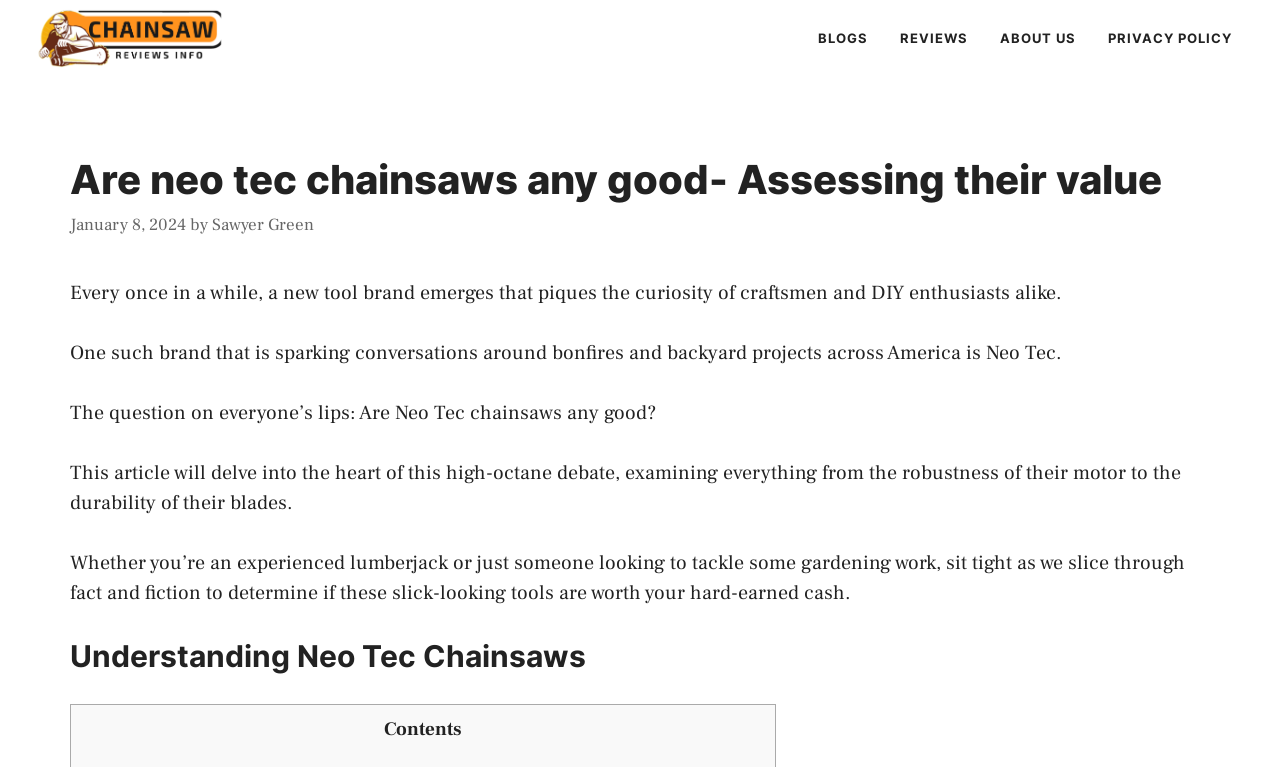Respond to the question below with a concise word or phrase:
What is the section title after the introduction?

Understanding Neo Tec Chainsaws